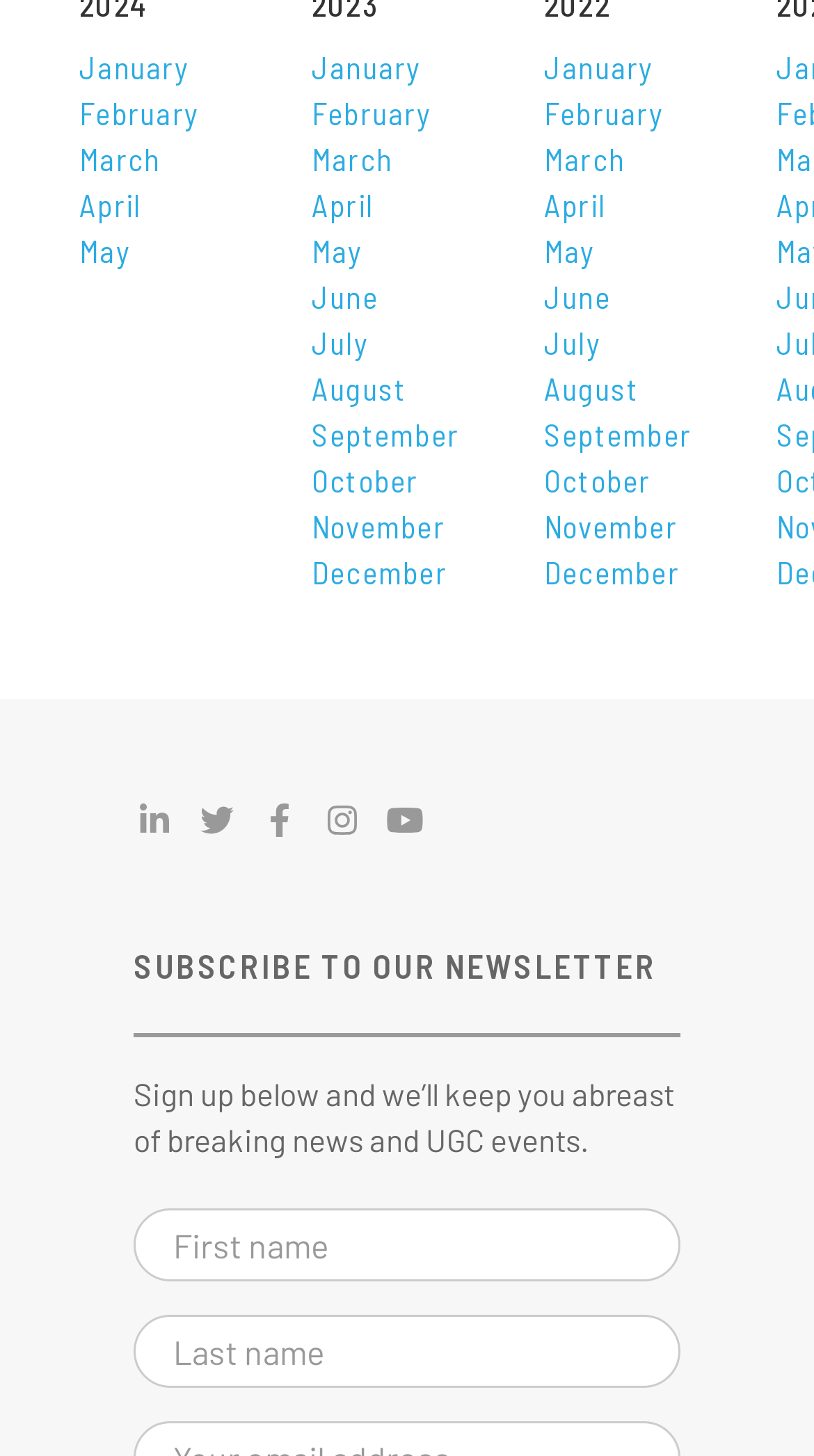What is the purpose of the form on the webpage?
Based on the image, provide your answer in one word or phrase.

Subscribe to newsletter